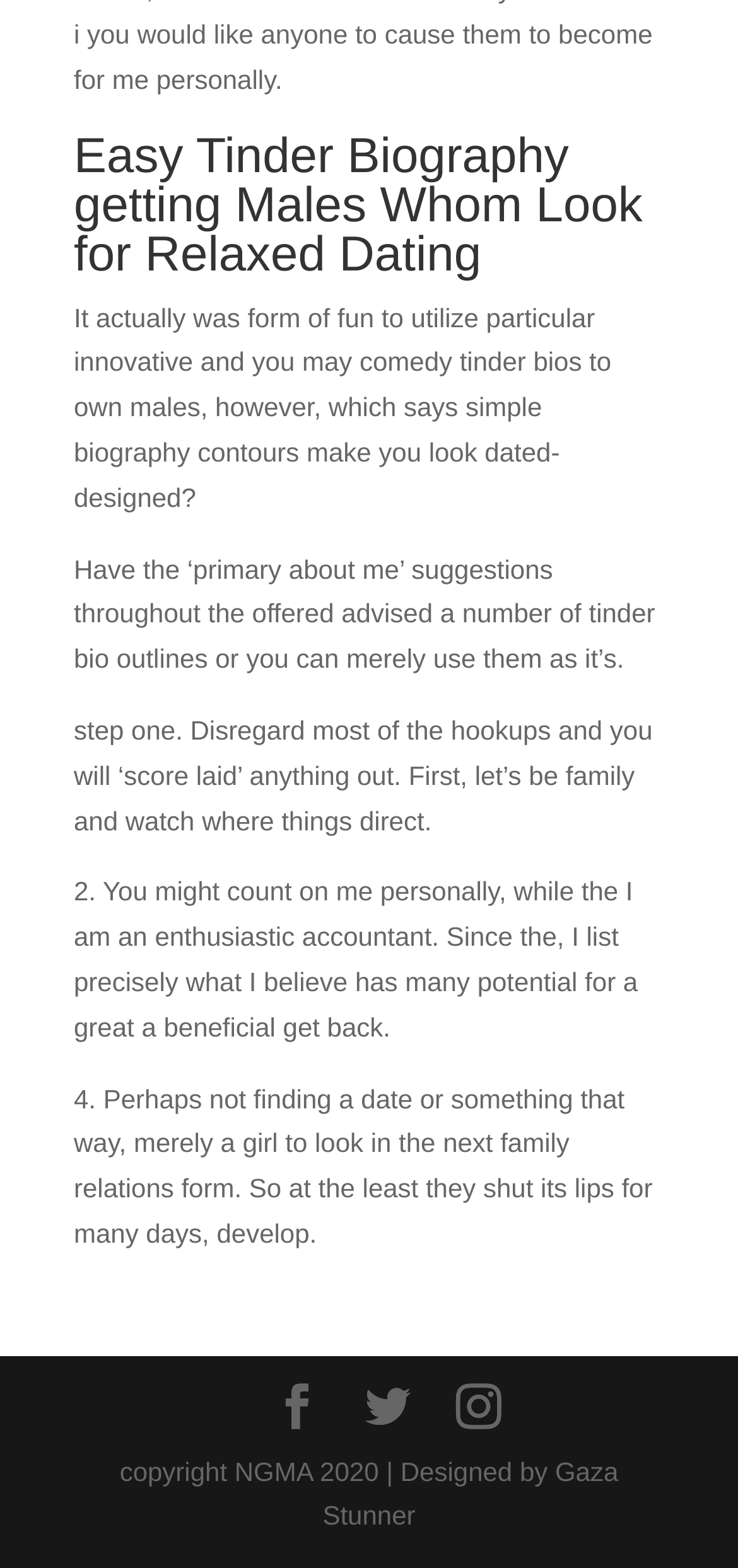Based on the element description Book an initial session, identify the bounding box of the UI element in the given webpage screenshot. The coordinates should be in the format (top-left x, top-left y, bottom-right x, bottom-right y) and must be between 0 and 1.

None